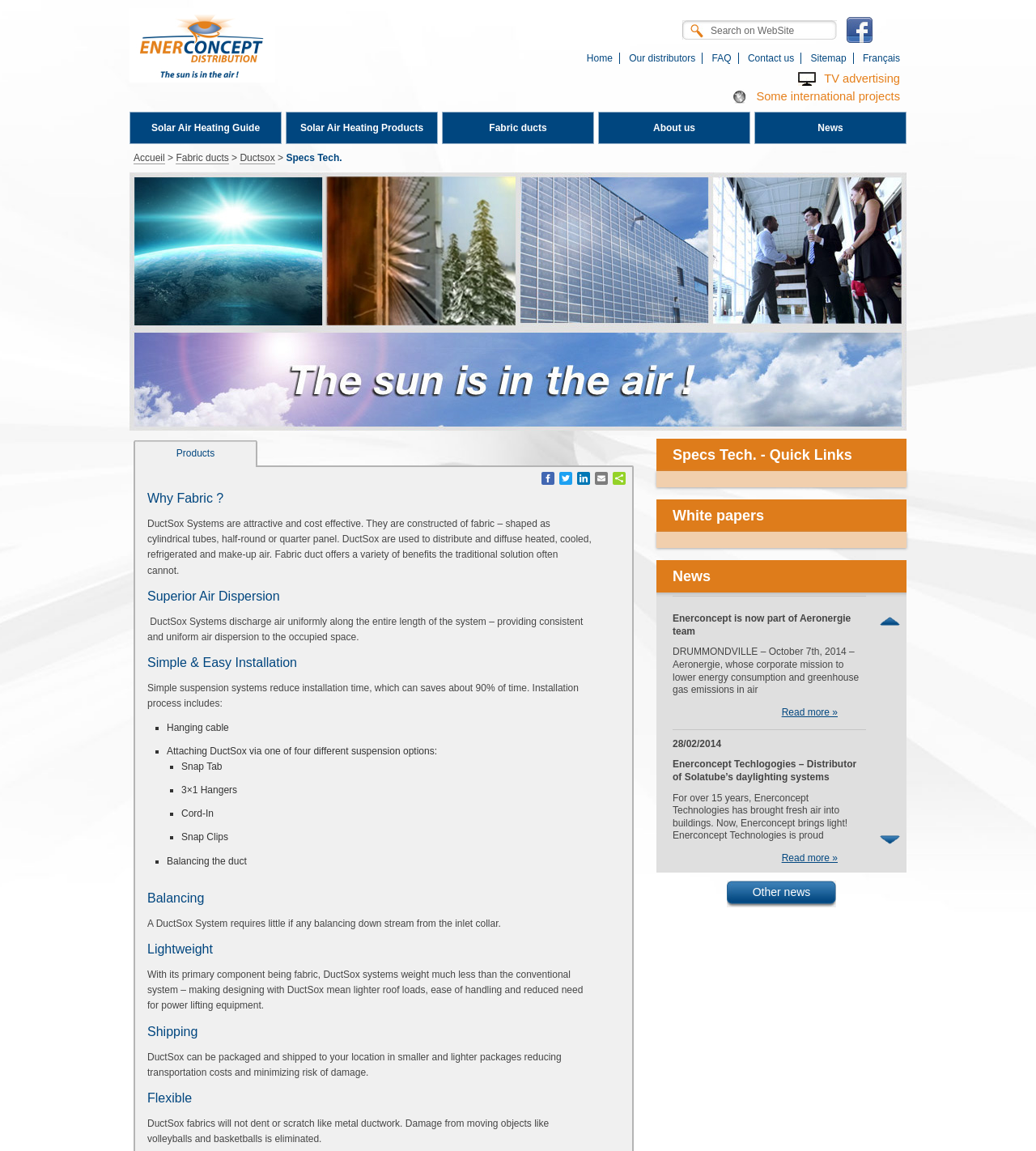Locate the bounding box coordinates of the element that should be clicked to execute the following instruction: "View Fabric ducts page".

[0.427, 0.098, 0.573, 0.124]